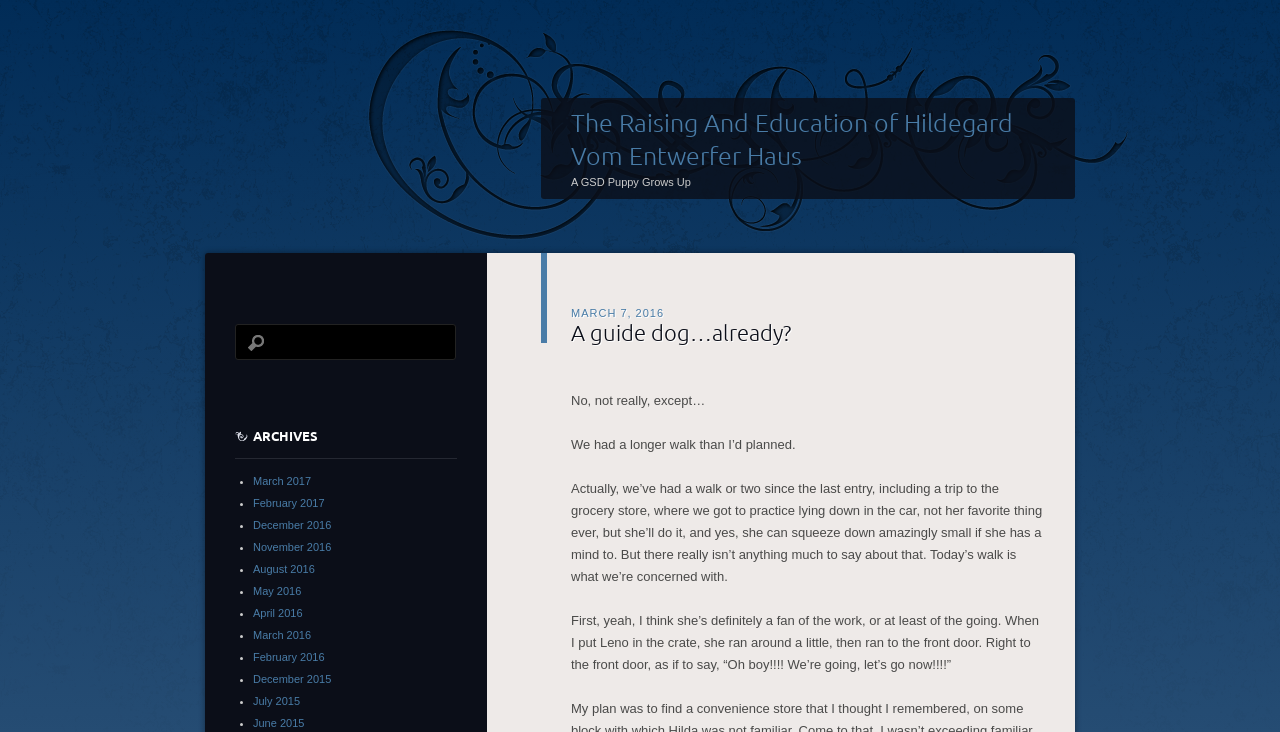Determine the bounding box for the UI element described here: "March 7, 2016".

[0.446, 0.419, 0.519, 0.436]